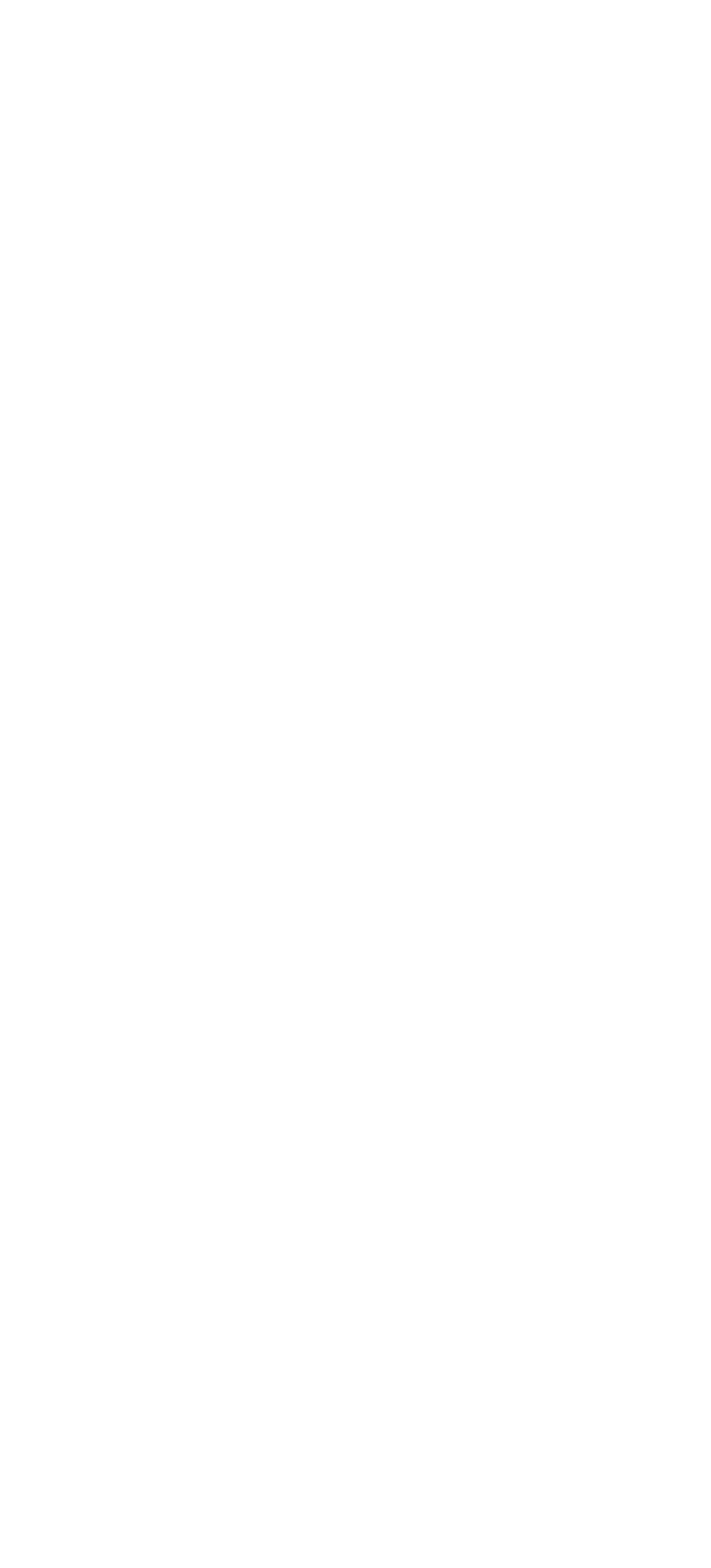Answer with a single word or phrase: 
What is the category of the job?

Marketing